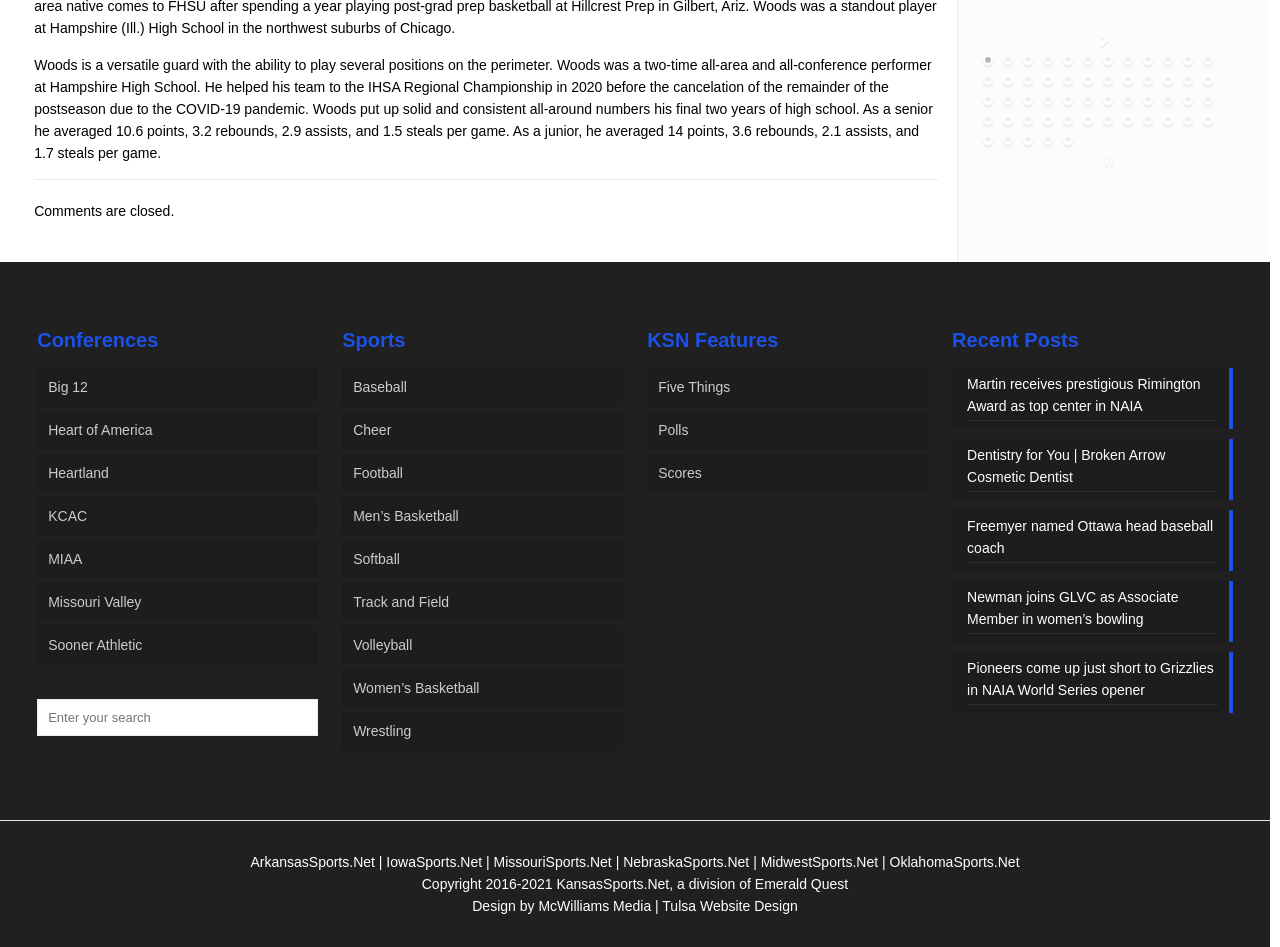Provide the bounding box coordinates of the HTML element this sentence describes: "Big 12".

[0.029, 0.389, 0.248, 0.429]